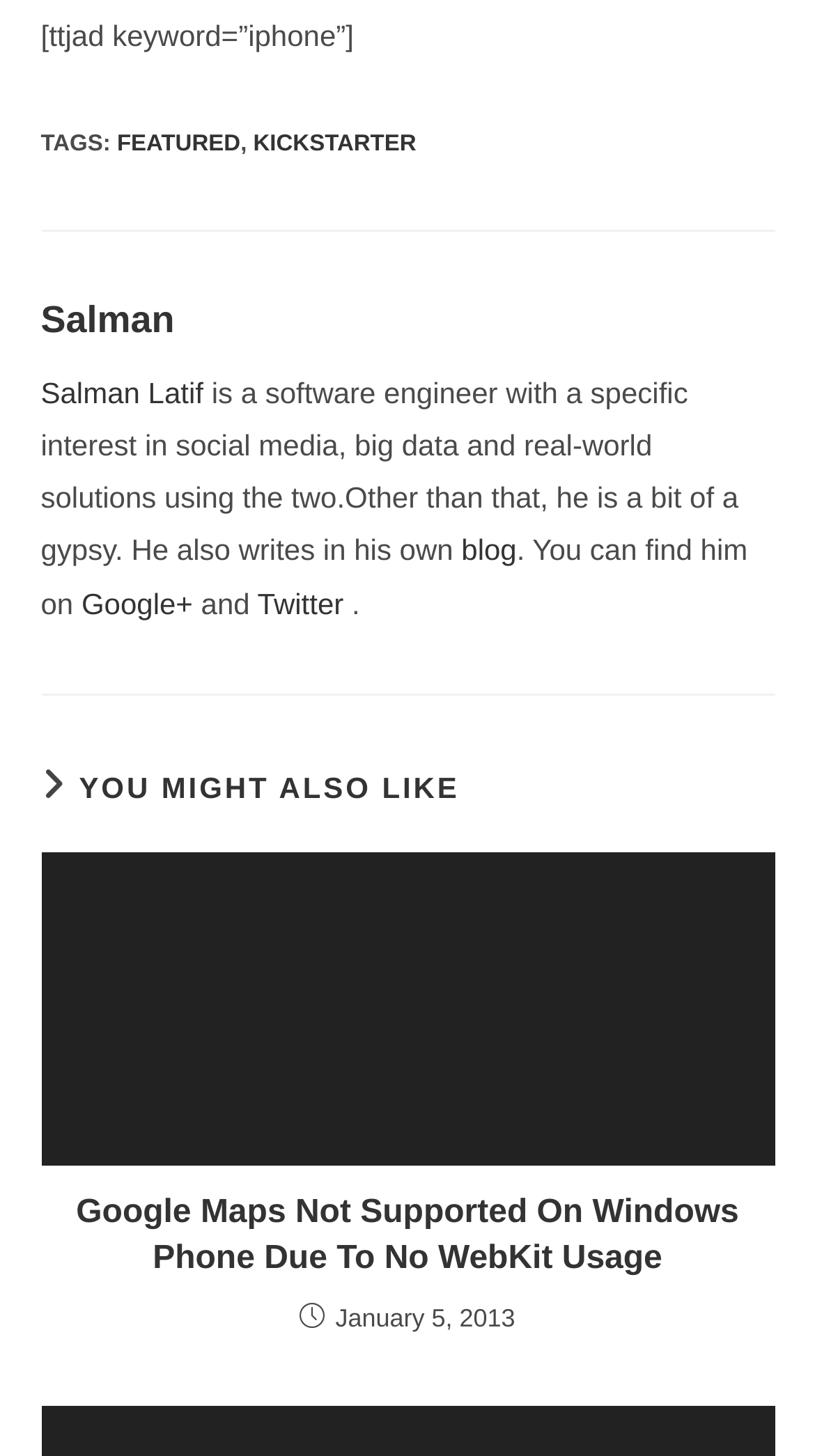Reply to the question with a single word or phrase:
What is the topic of the article?

Google Maps Not Supported On Windows Phone